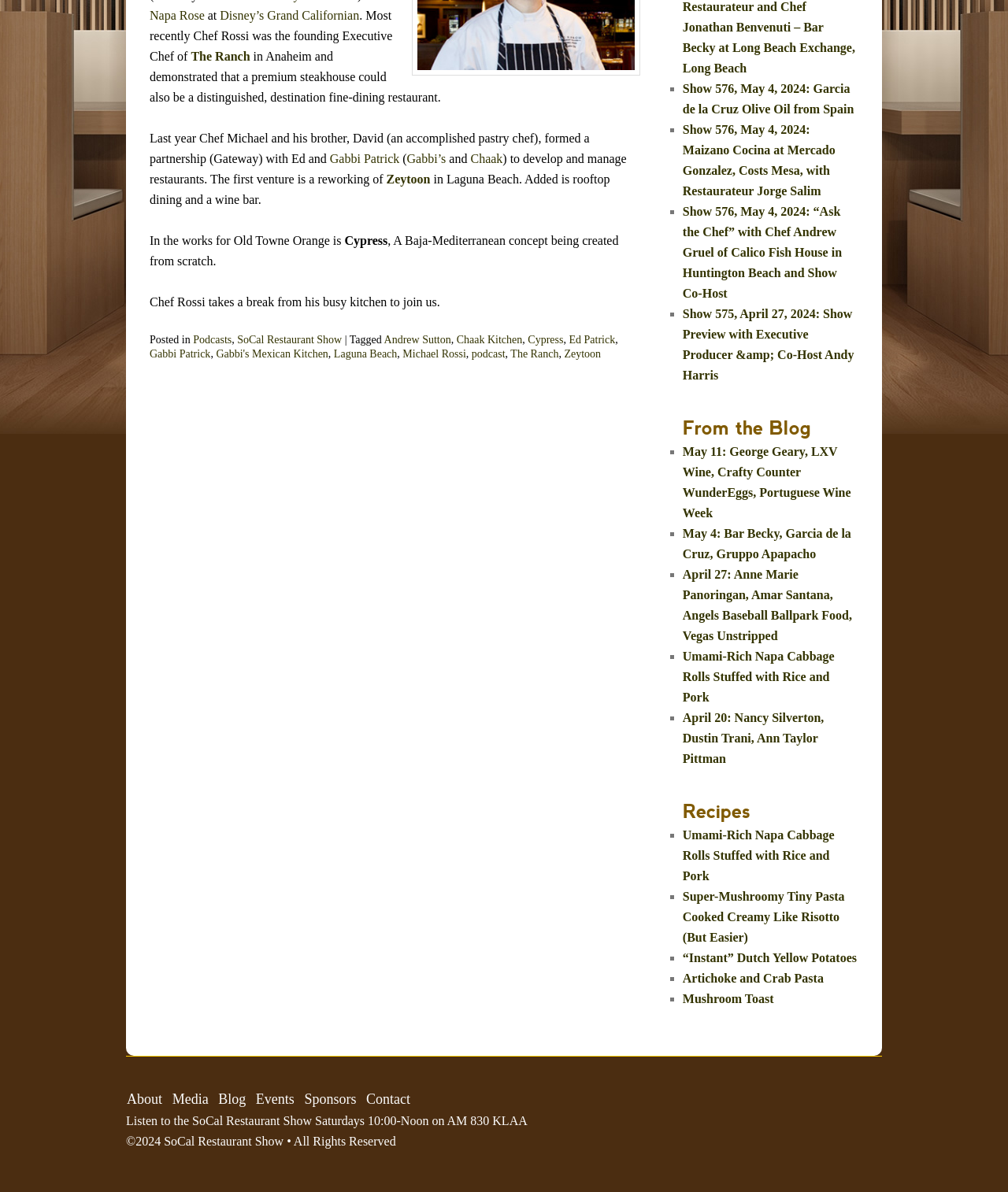Provide the bounding box coordinates in the format (top-left x, top-left y, bottom-right x, bottom-right y). All values are floating point numbers between 0 and 1. Determine the bounding box coordinate of the UI element described as: Andrew Sutton

[0.381, 0.28, 0.447, 0.29]